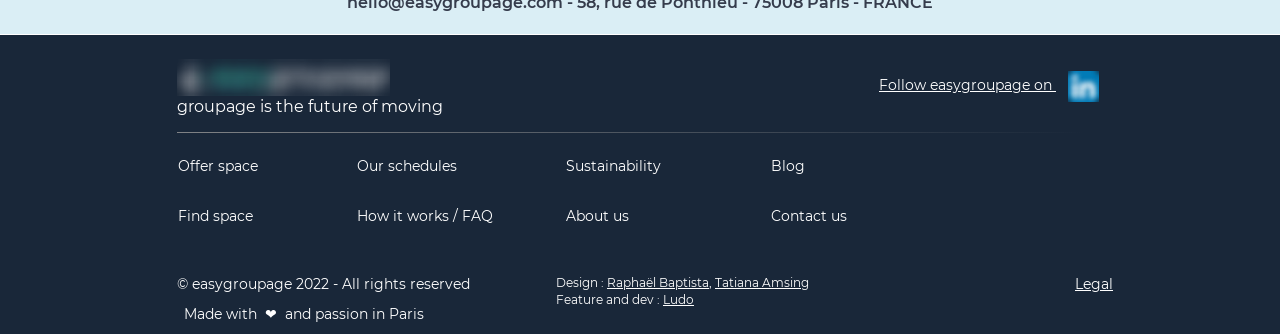Identify the bounding box coordinates for the UI element described as: "How it works / FAQ".

[0.278, 0.599, 0.418, 0.695]